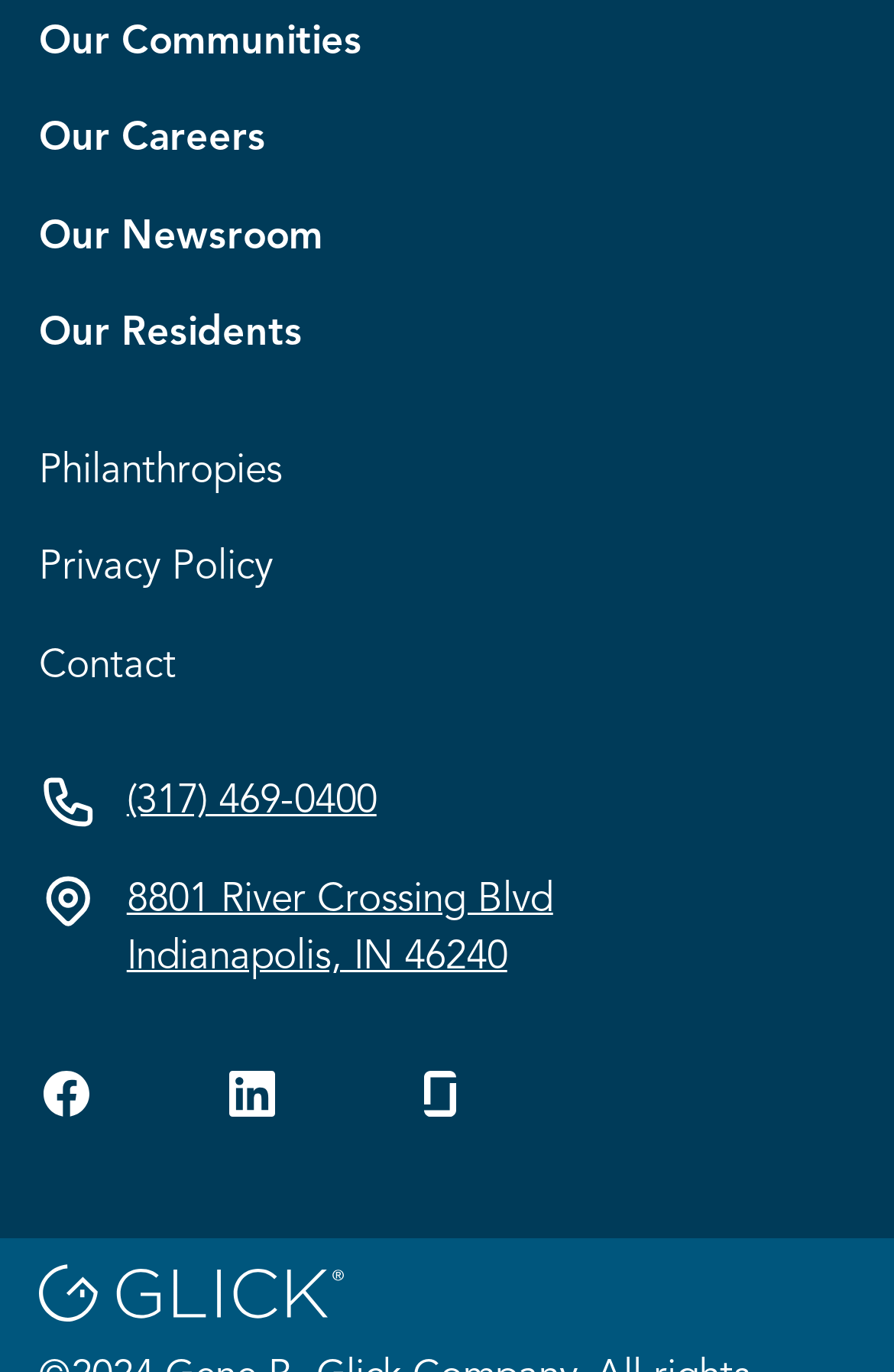Identify the bounding box coordinates of the clickable region required to complete the instruction: "View GBG's facebook profile". The coordinates should be given as four float numbers within the range of 0 and 1, i.e., [left, top, right, bottom].

[0.044, 0.777, 0.105, 0.817]